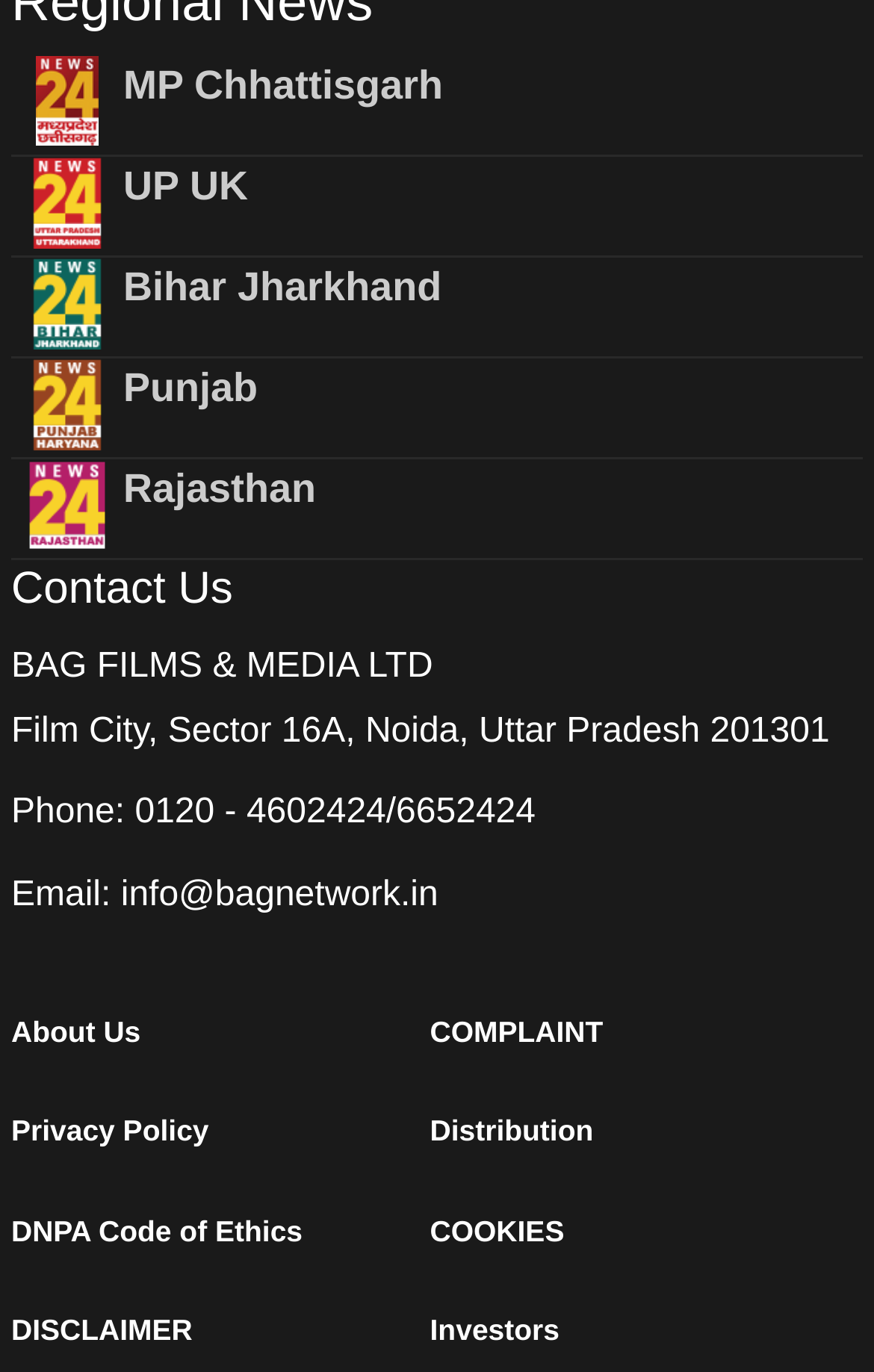For the given element description MP Chhattisgarh, determine the bounding box coordinates of the UI element. The coordinates should follow the format (top-left x, top-left y, bottom-right x, bottom-right y) and be within the range of 0 to 1.

[0.141, 0.046, 0.507, 0.079]